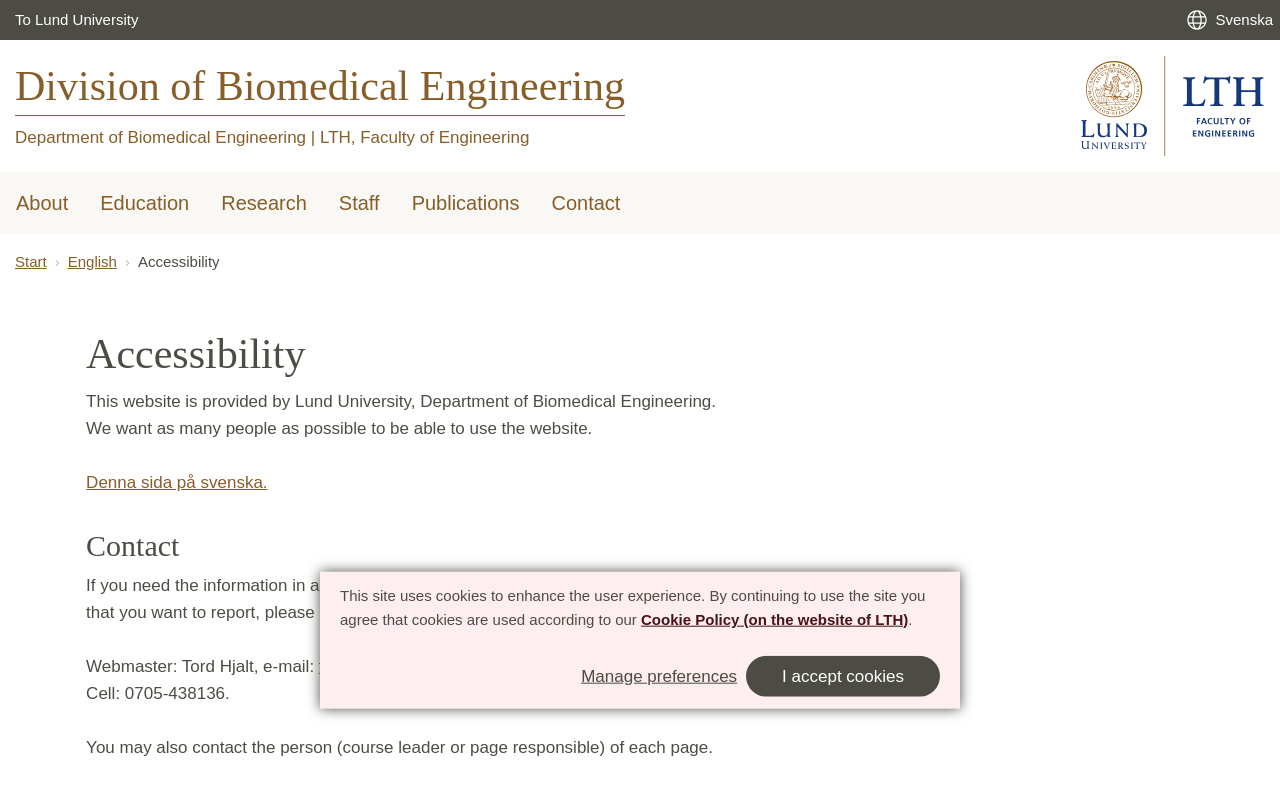Locate the bounding box coordinates of the clickable part needed for the task: "Contact the webmaster".

[0.249, 0.827, 0.375, 0.851]